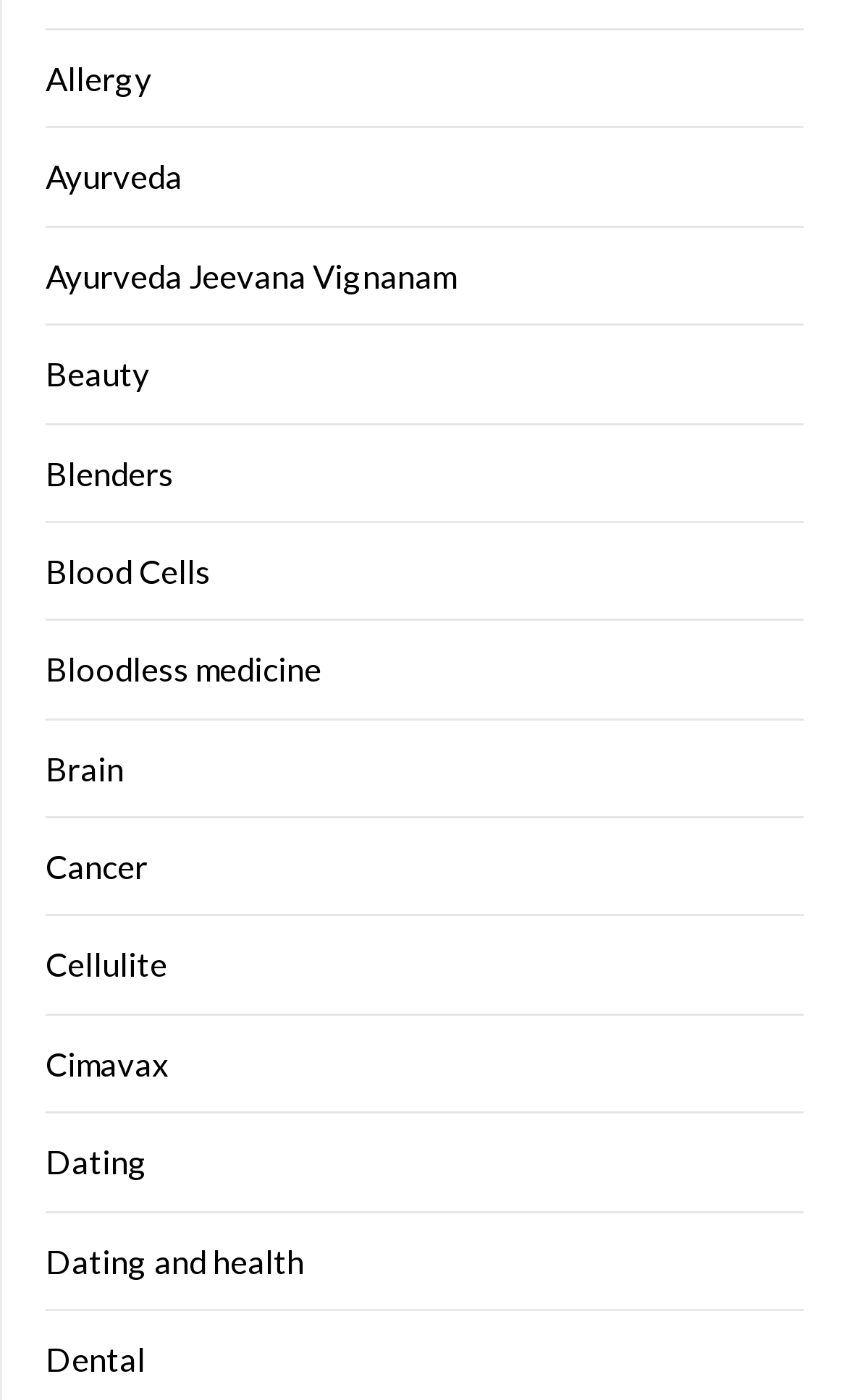Provide the bounding box coordinates for the area that should be clicked to complete the instruction: "Read about Cancer".

[0.054, 0.605, 0.174, 0.633]